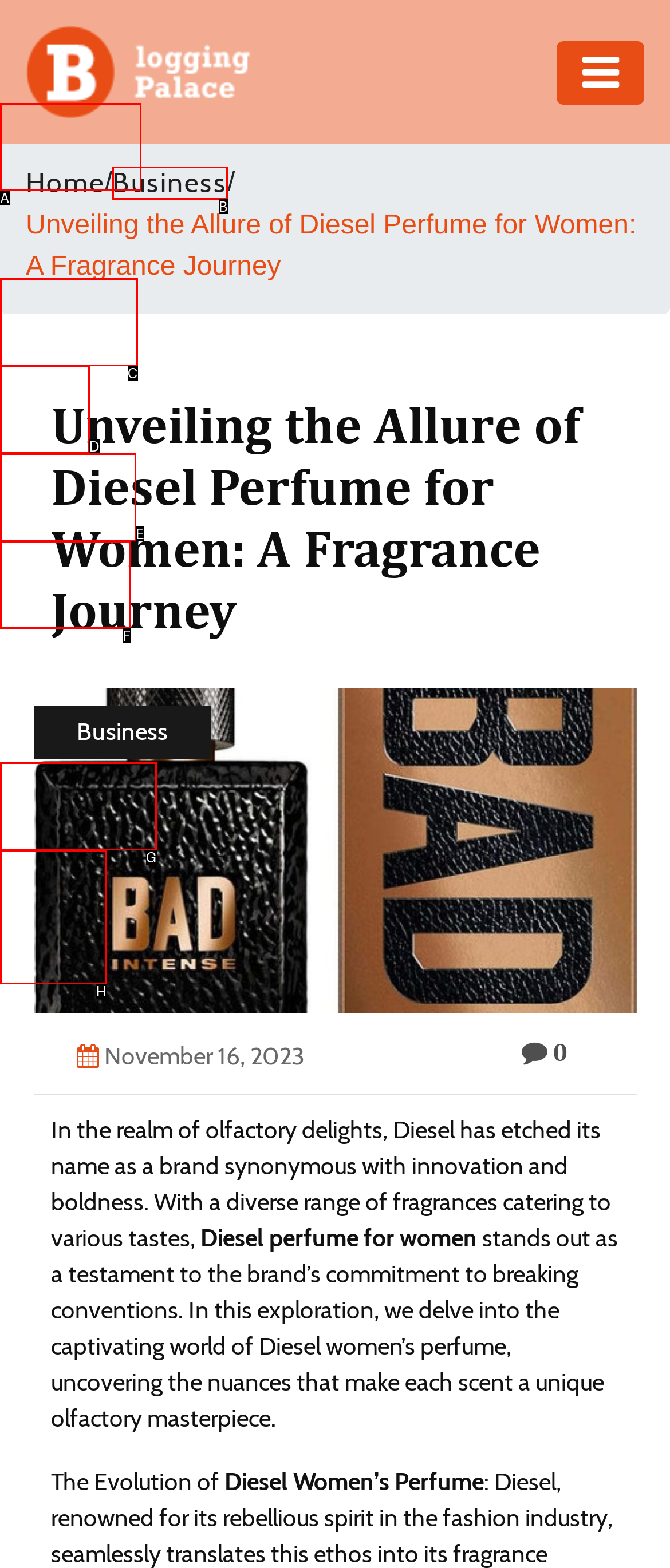Match the description: Contact Us to the appropriate HTML element. Respond with the letter of your selected option.

H